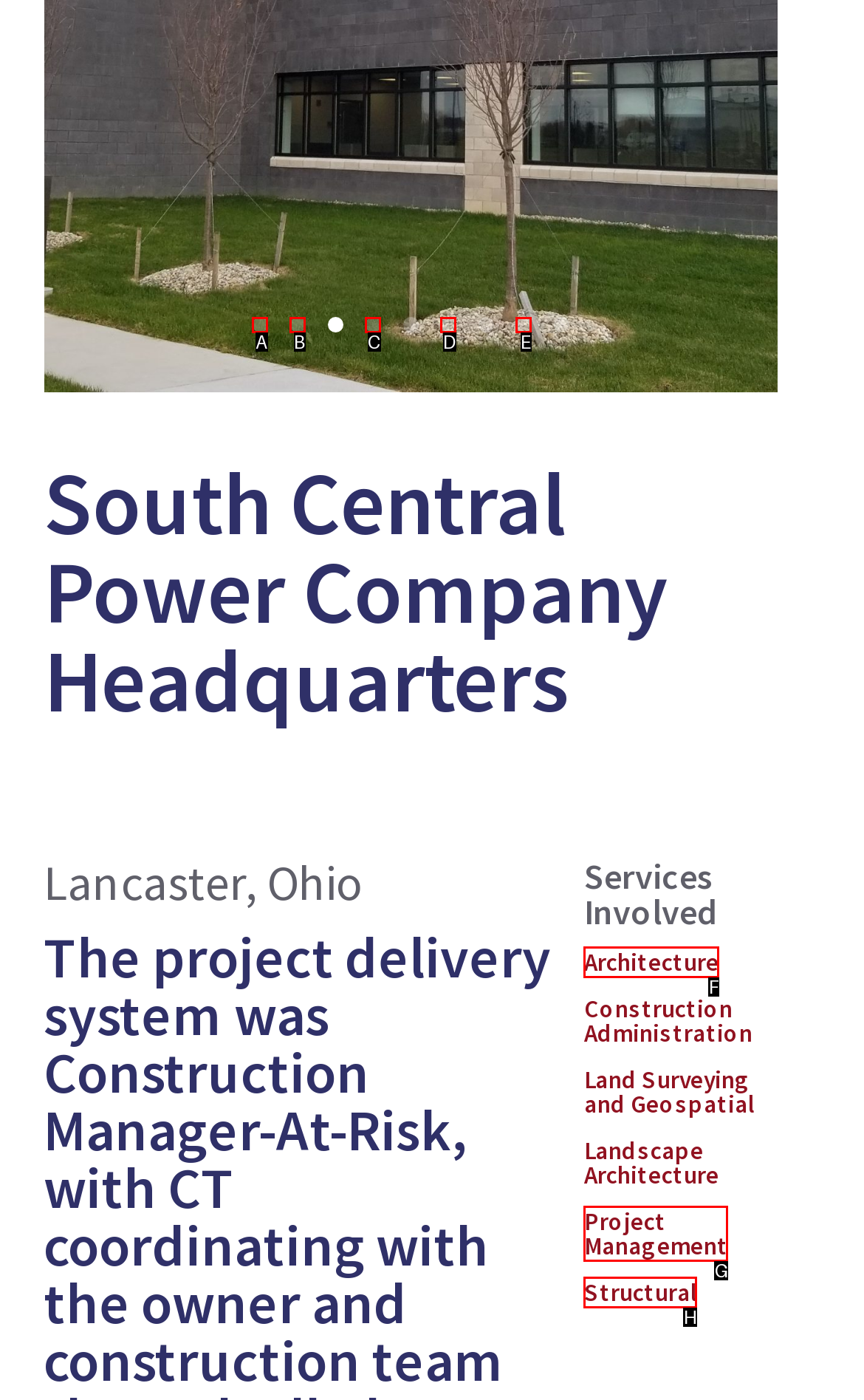Identify the option that corresponds to the description: 6. Provide only the letter of the option directly.

D